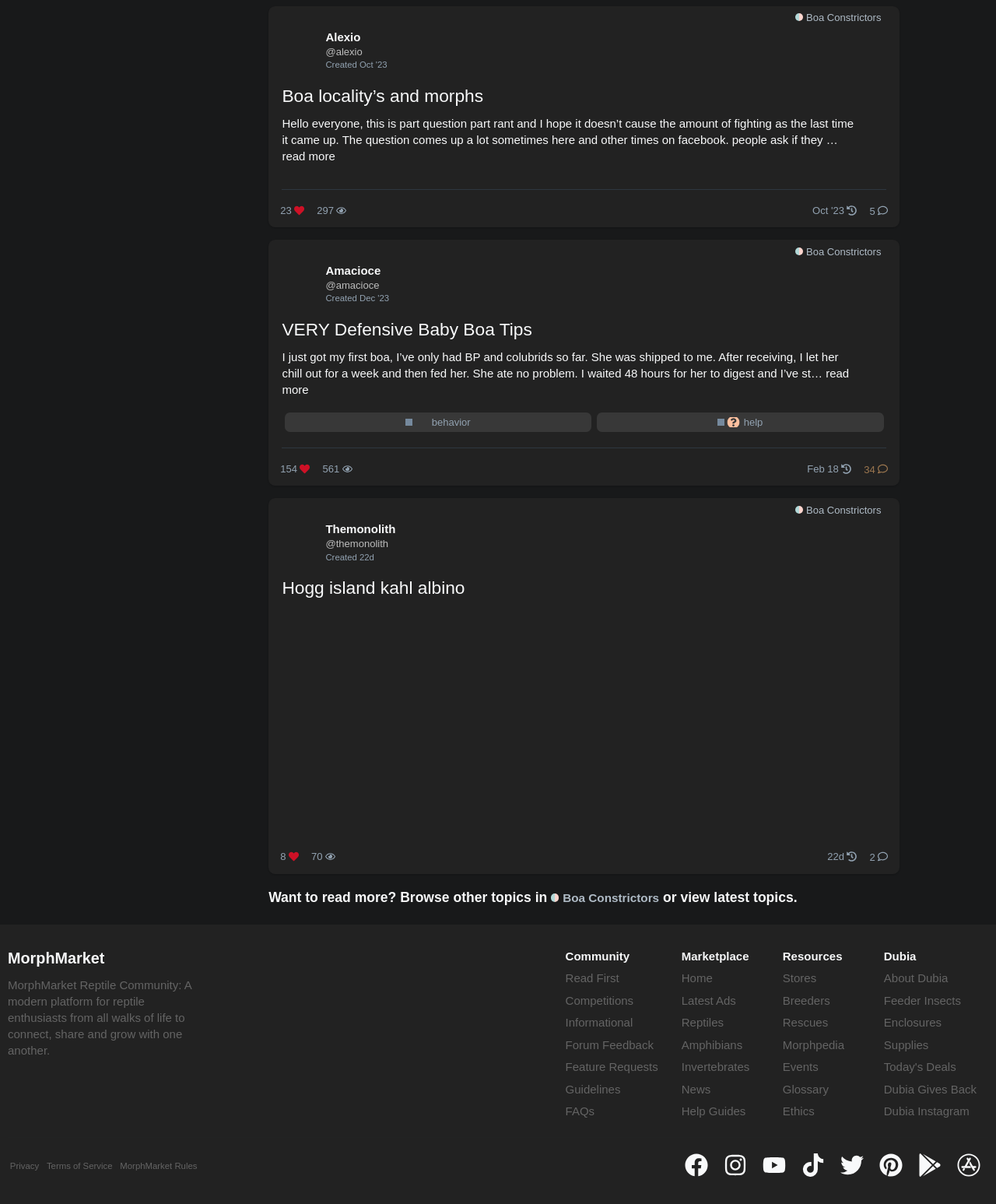Identify the bounding box of the UI element described as follows: "Themonolith themonolith Created 22d". Provide the coordinates as four float numbers in the range of 0 to 1 [left, top, right, bottom].

[0.283, 0.433, 0.397, 0.468]